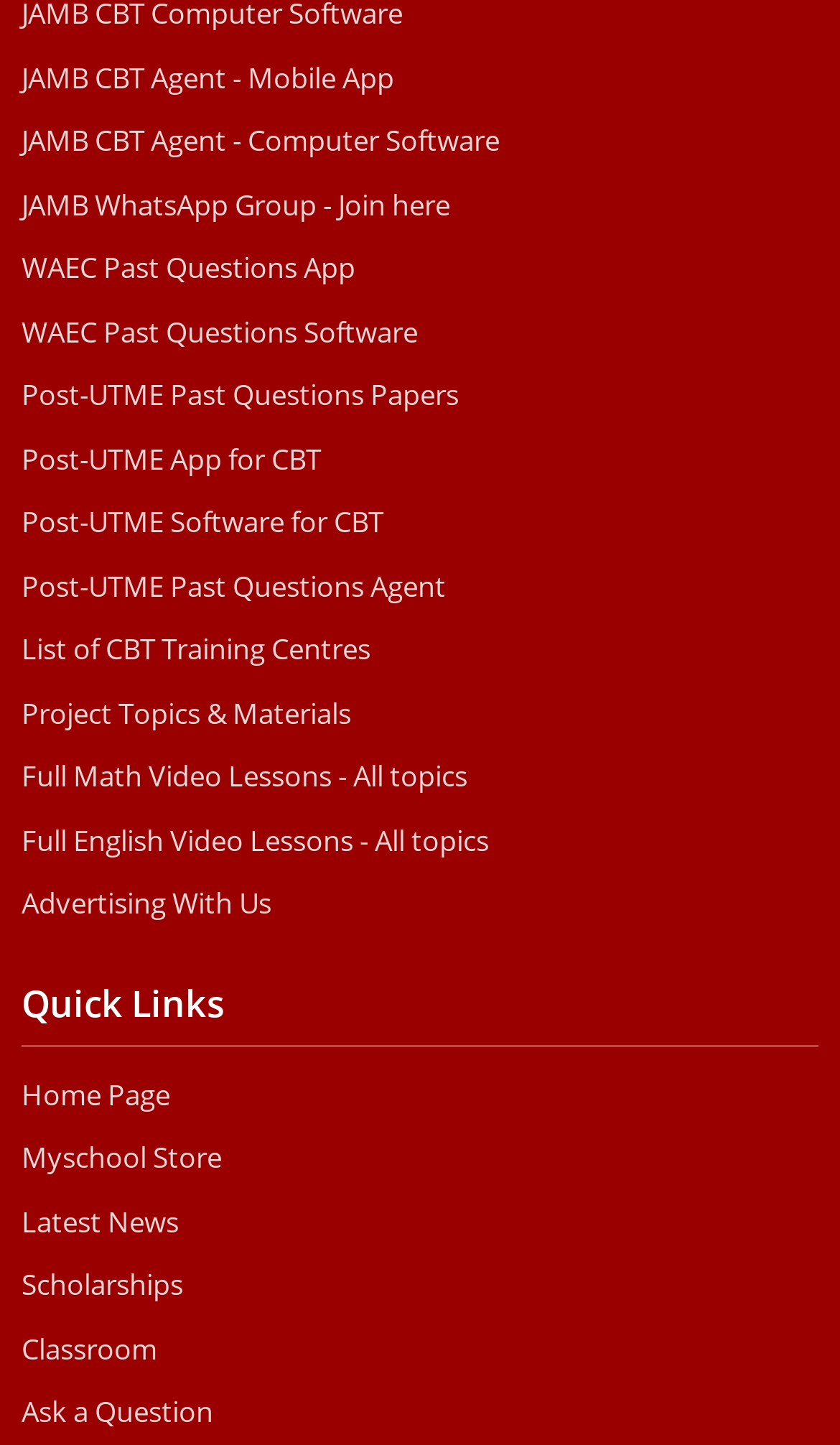What is the position of the 'Quick Links' heading on the webpage?
From the screenshot, supply a one-word or short-phrase answer.

Bottom